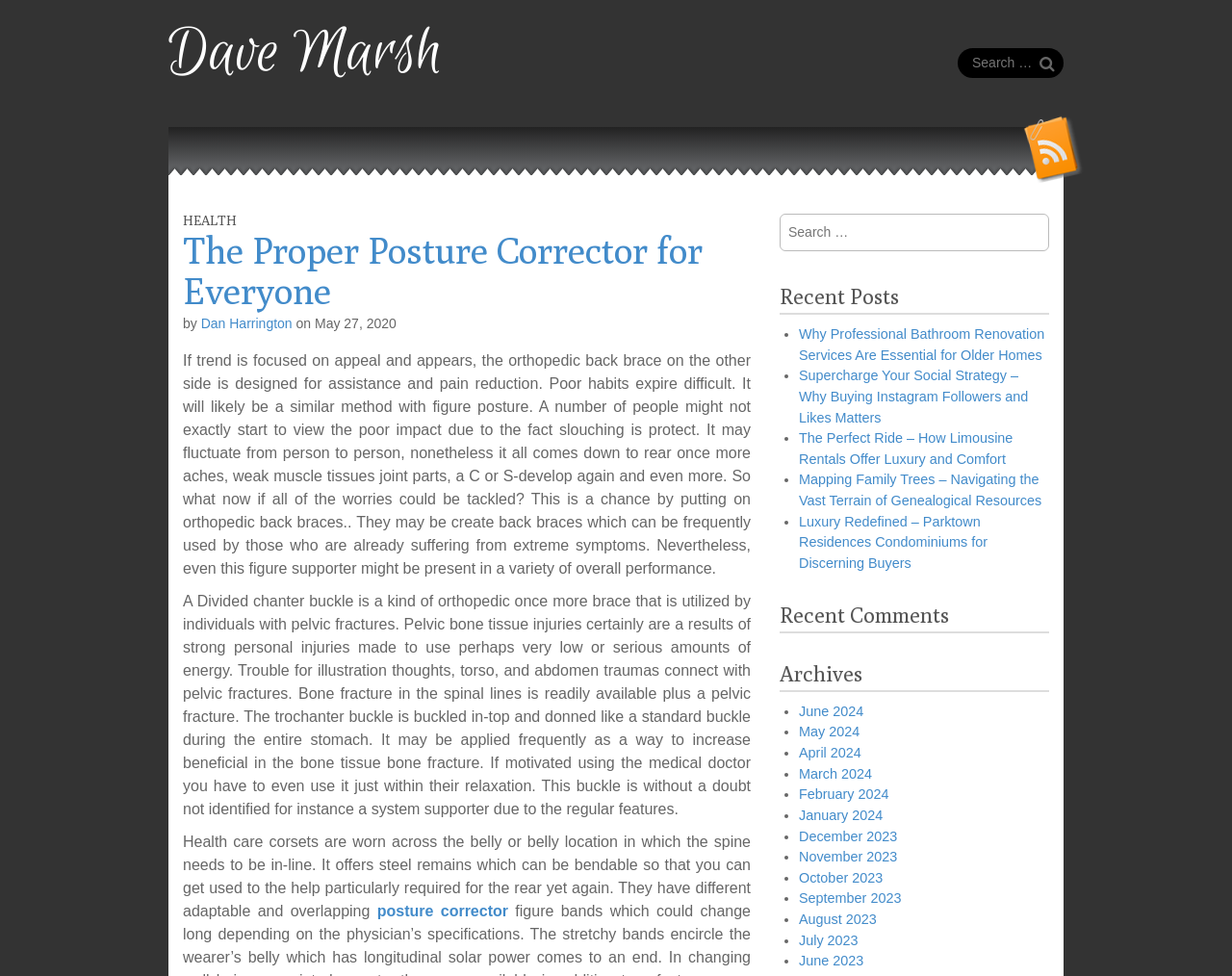Using the element description provided, determine the bounding box coordinates in the format (top-left x, top-left y, bottom-right x, bottom-right y). Ensure that all values are floating point numbers between 0 and 1. Element description: Health

[0.148, 0.218, 0.192, 0.234]